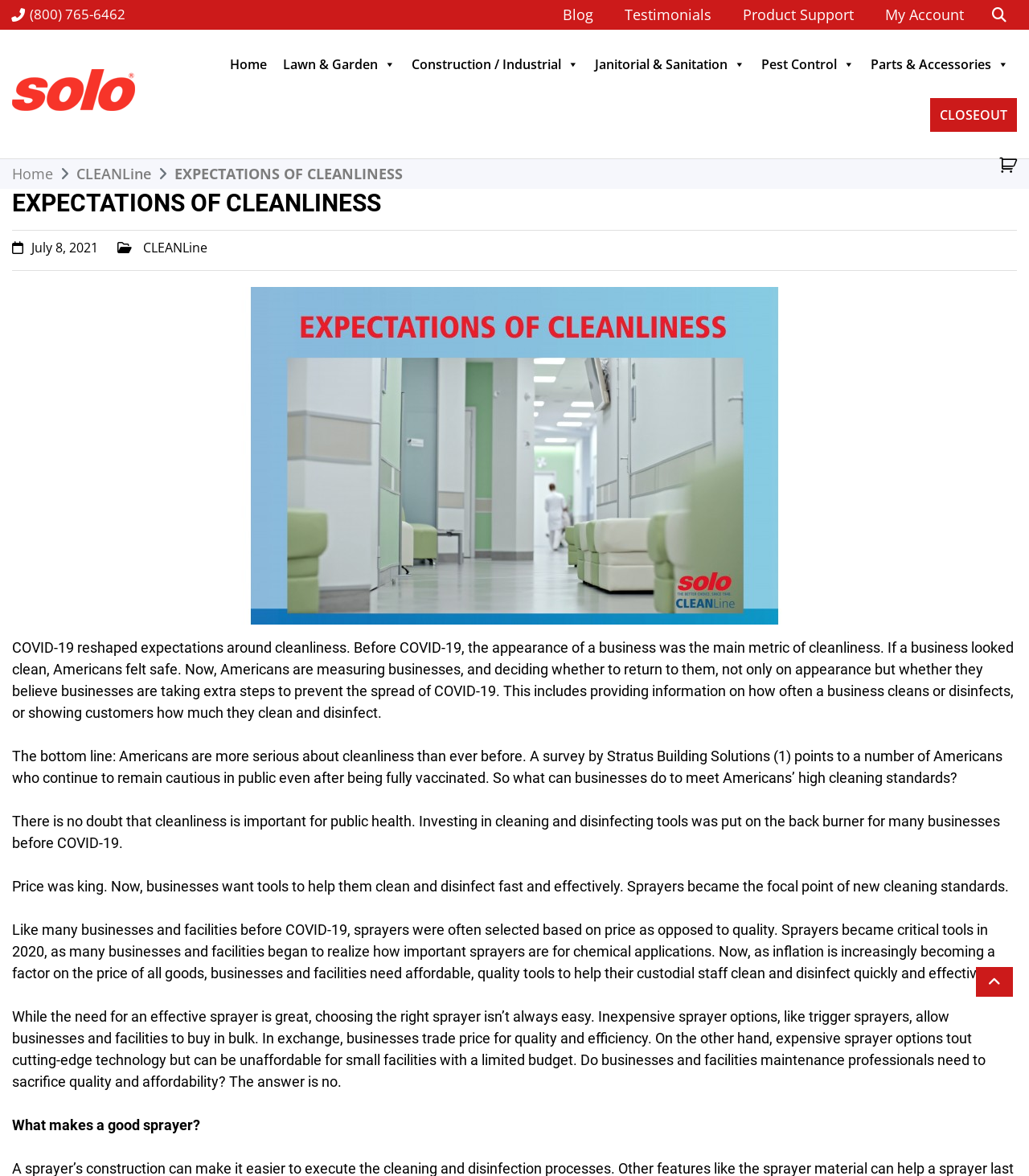What is the main concern of businesses when it comes to cleaning?
Give a single word or phrase answer based on the content of the image.

Meeting high cleaning standards